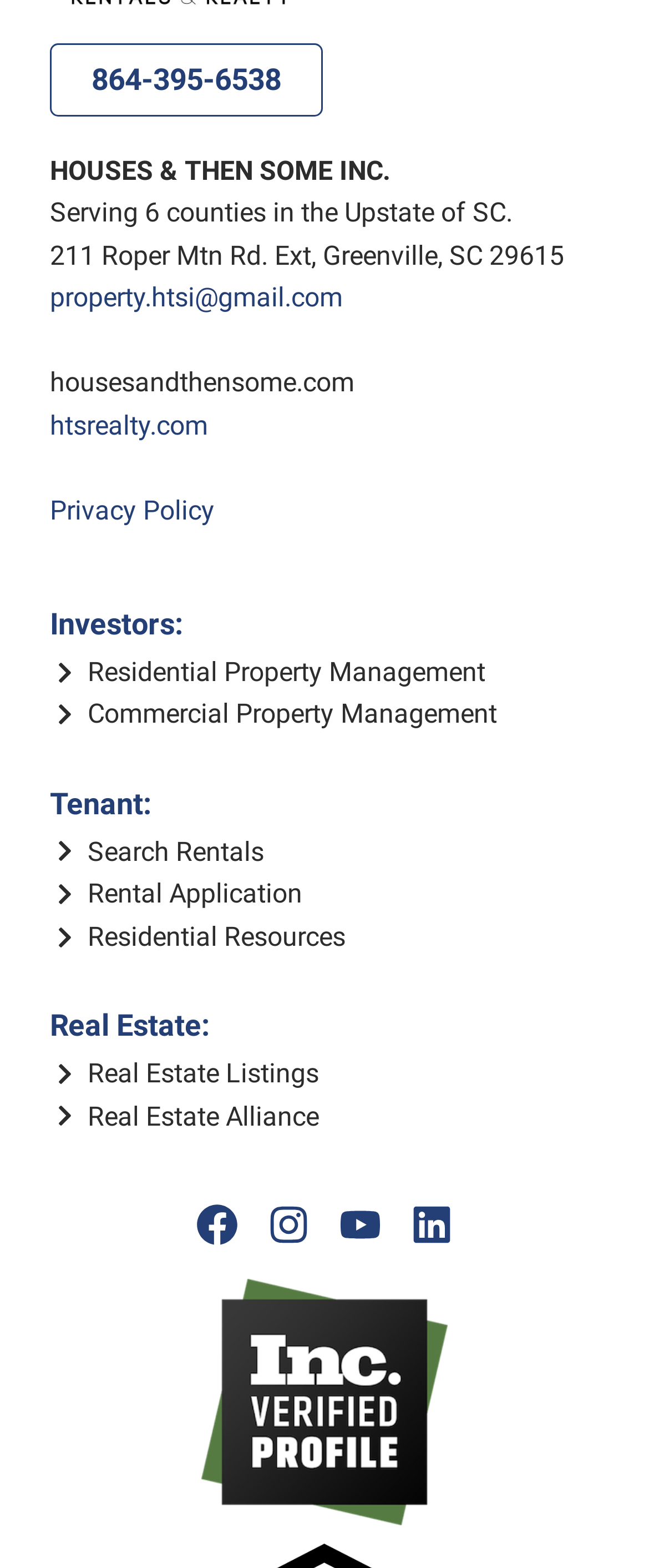Find the bounding box coordinates of the clickable region needed to perform the following instruction: "Call the phone number". The coordinates should be provided as four float numbers between 0 and 1, i.e., [left, top, right, bottom].

[0.077, 0.027, 0.497, 0.074]